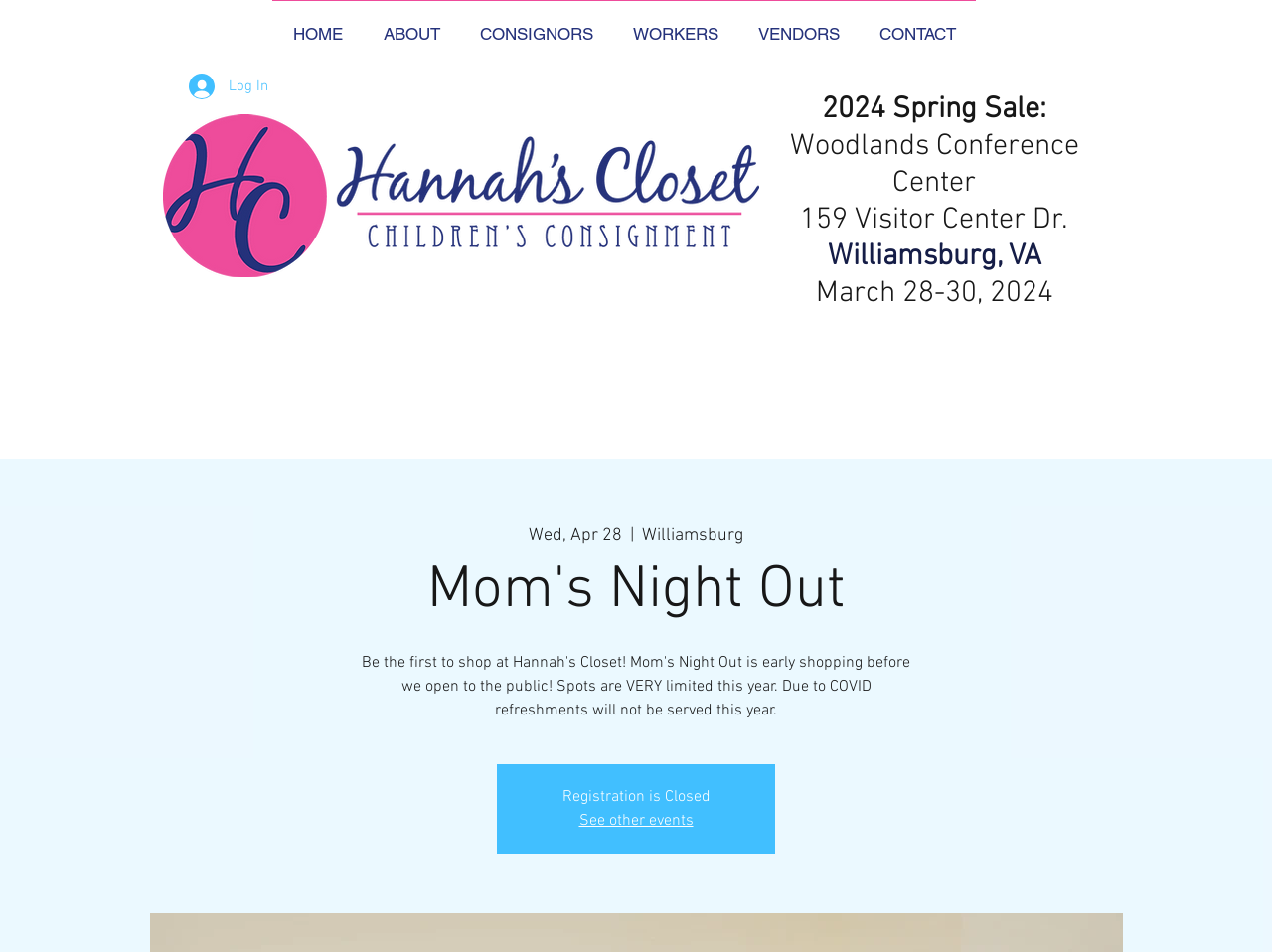Using the description: "WORKERS", determine the UI element's bounding box coordinates. Ensure the coordinates are in the format of four float numbers between 0 and 1, i.e., [left, top, right, bottom].

[0.482, 0.0, 0.58, 0.052]